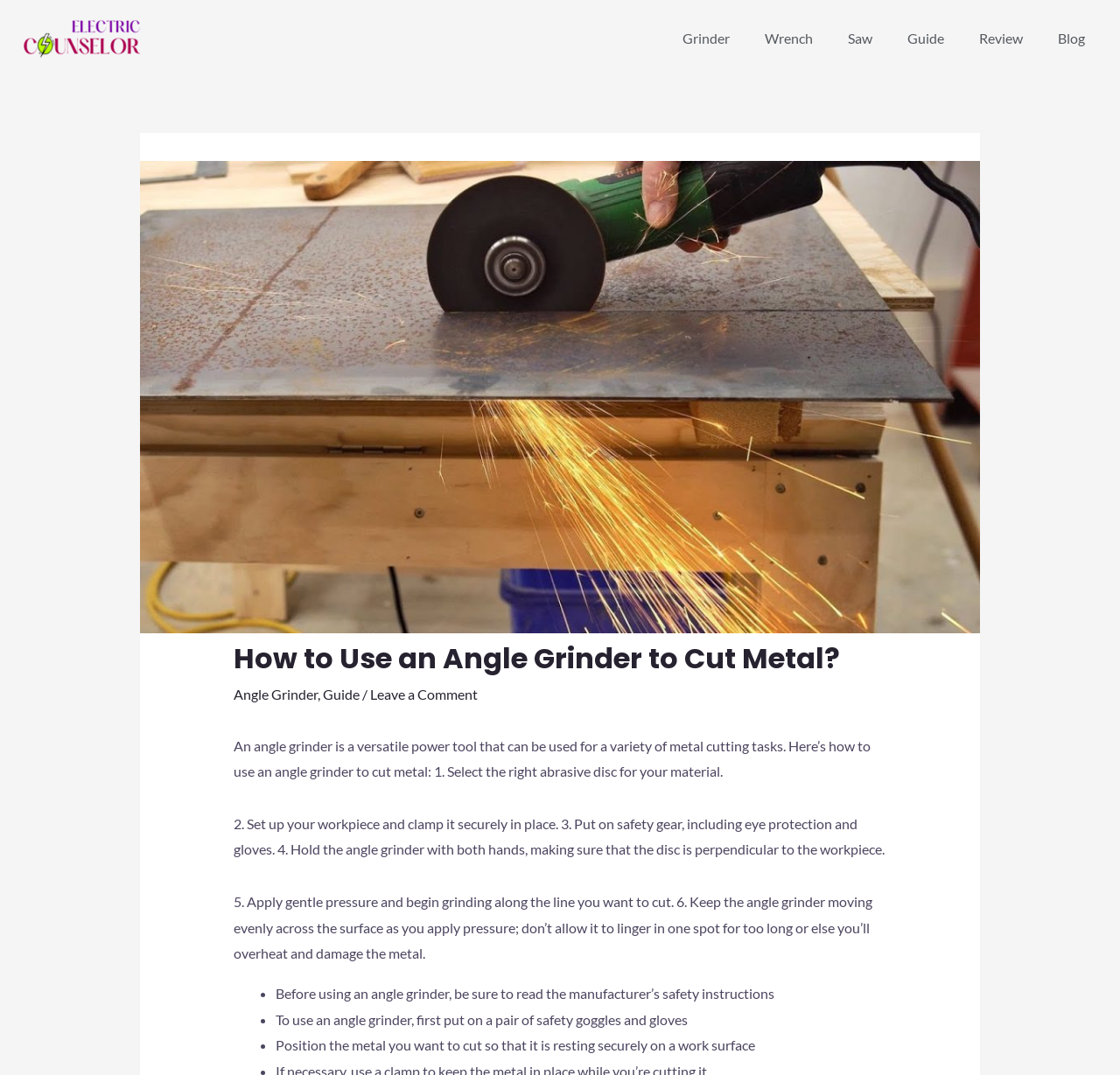Give the bounding box coordinates for the element described by: "Angle Grinder".

[0.208, 0.638, 0.283, 0.654]